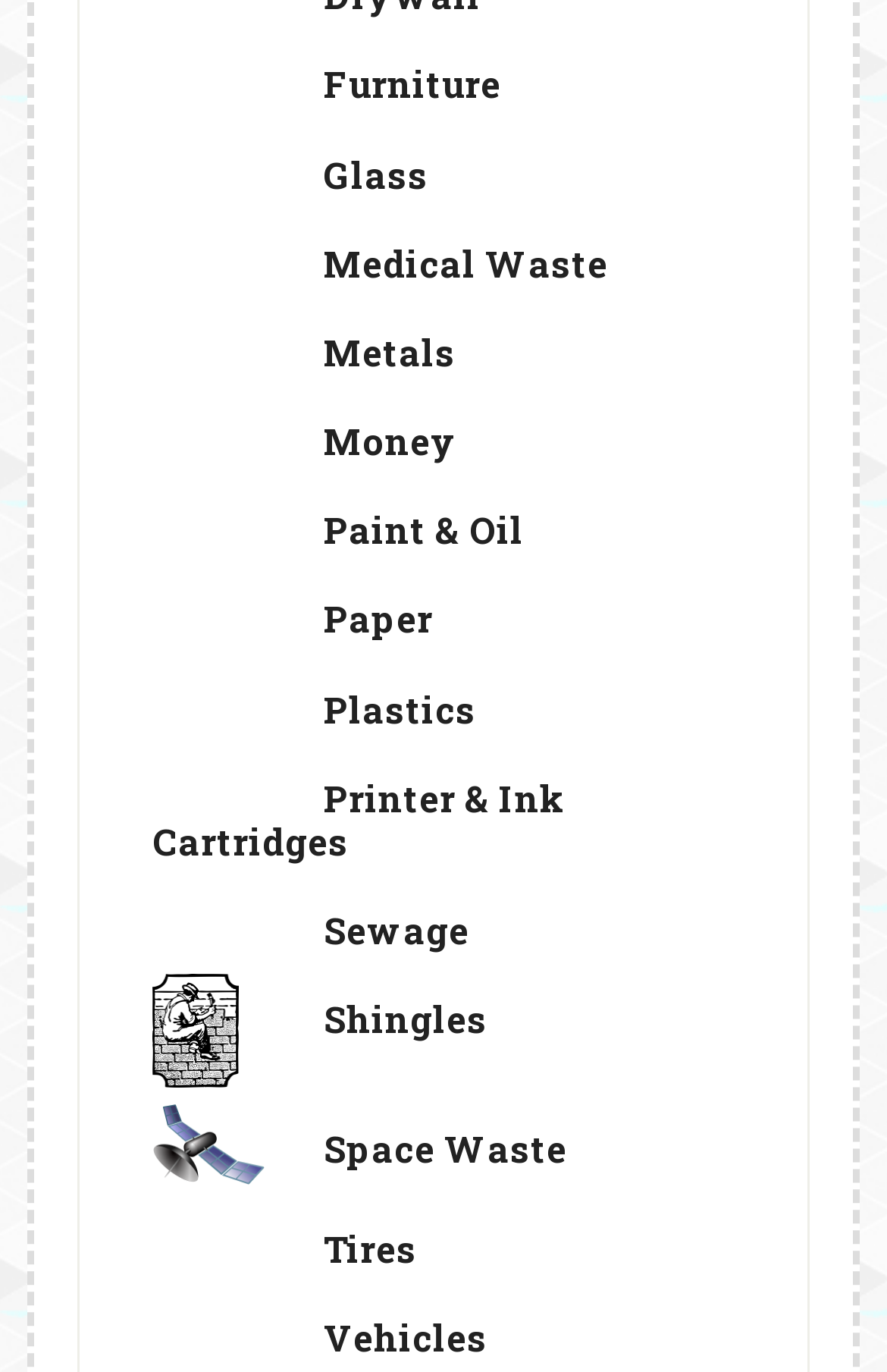Identify the bounding box for the described UI element: "Vehicles".

[0.365, 0.957, 0.549, 0.992]